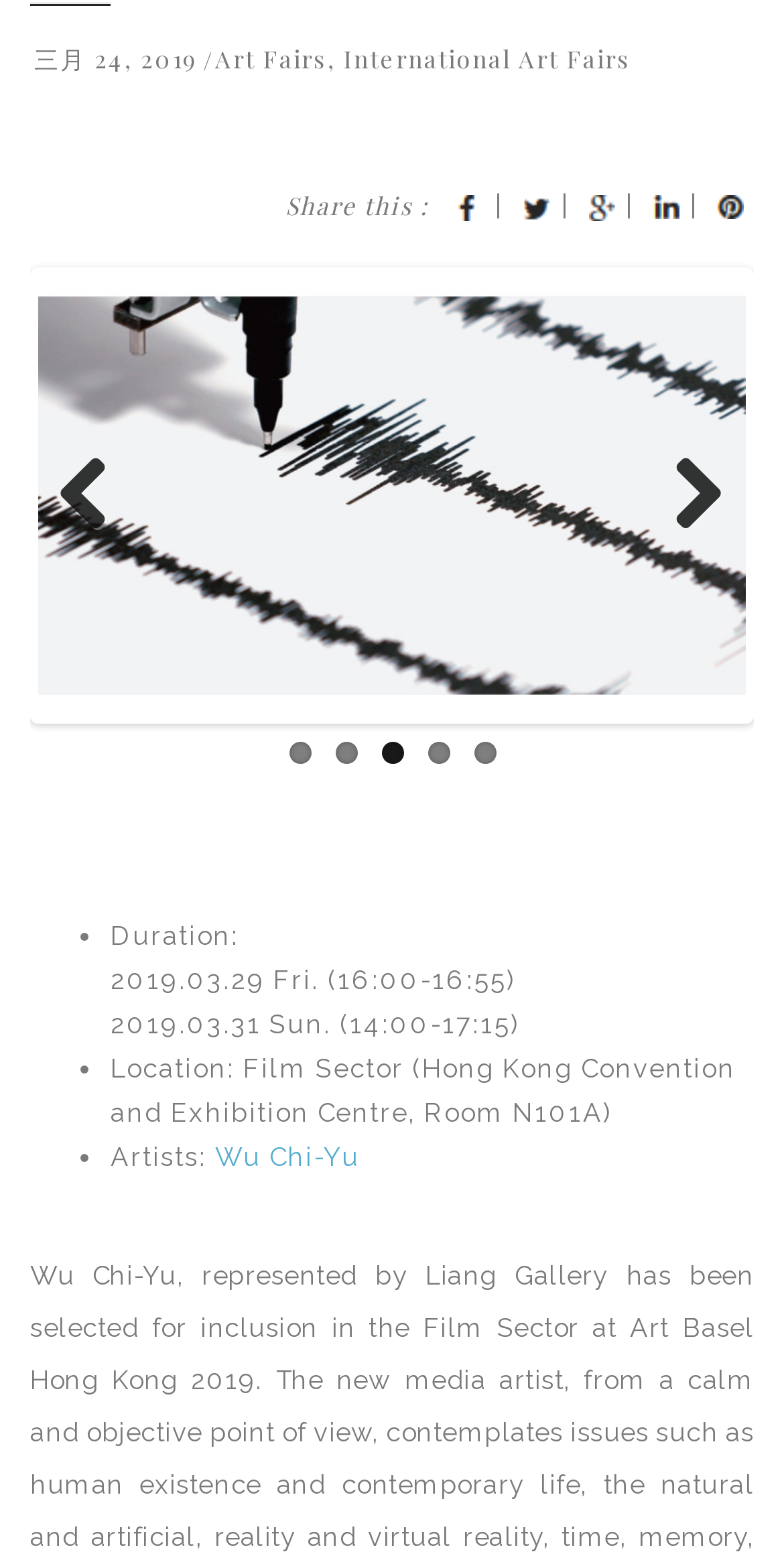Provide the bounding box coordinates of the HTML element this sentence describes: "International Art Fairs".

[0.438, 0.027, 0.805, 0.048]